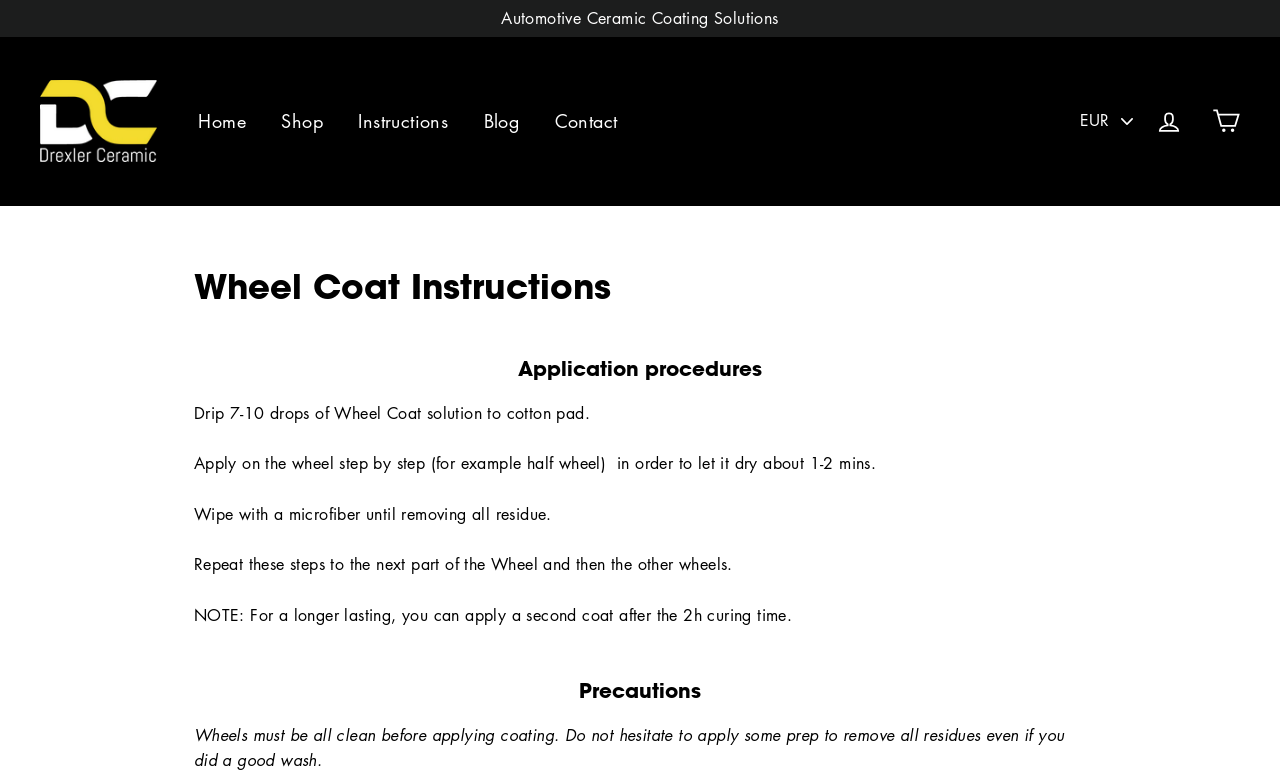Provide a thorough and detailed response to the question by examining the image: 
What is the precaution for applying the coating?

I looked at the StaticText element with the ID 428 and found the precaution 'Wheels must be all clean before applying coating.' which is part of the precautions section.